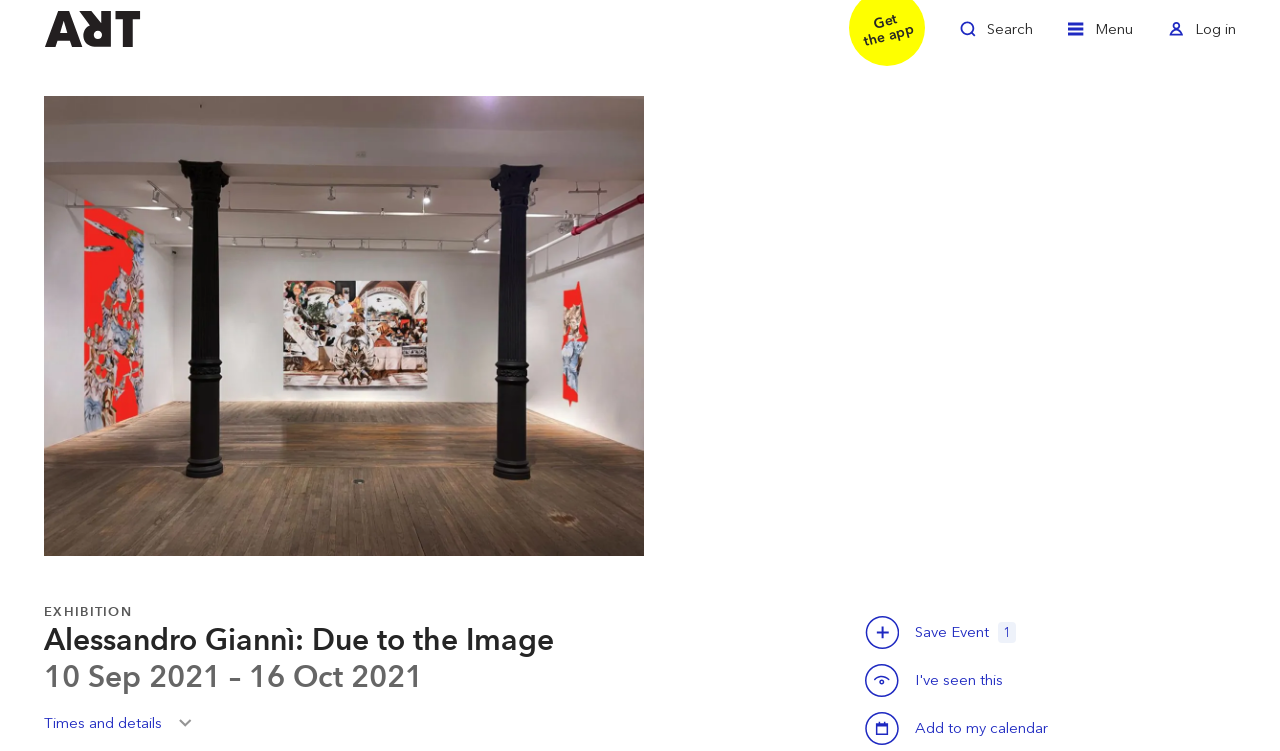Identify the bounding box for the UI element that is described as follows: "Toggle Search".

[0.75, 0.02, 0.807, 0.075]